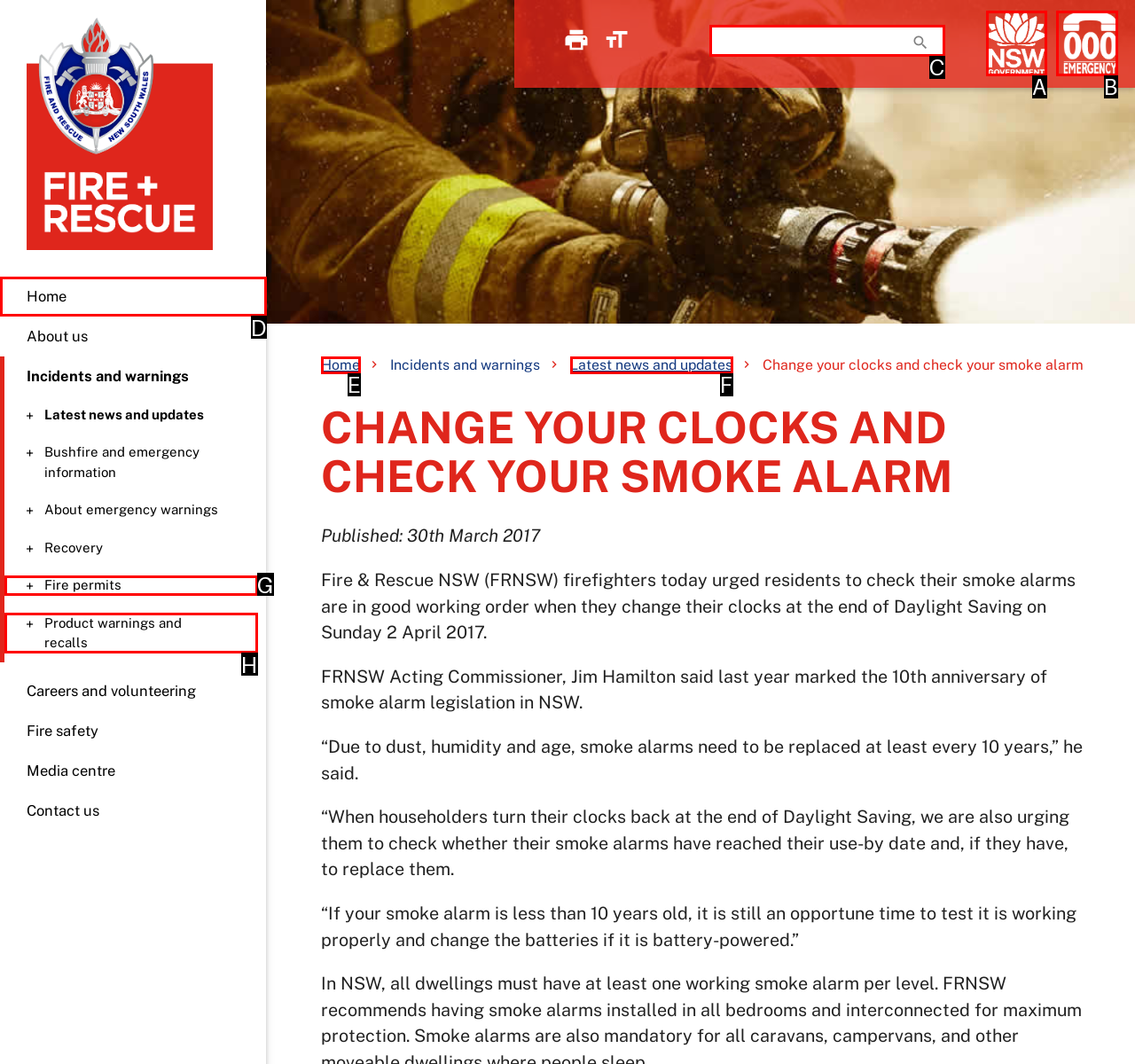Determine the appropriate lettered choice for the task: Read the article 'Three ways to tell if a company is a genuine climate leader'. Reply with the correct letter.

None